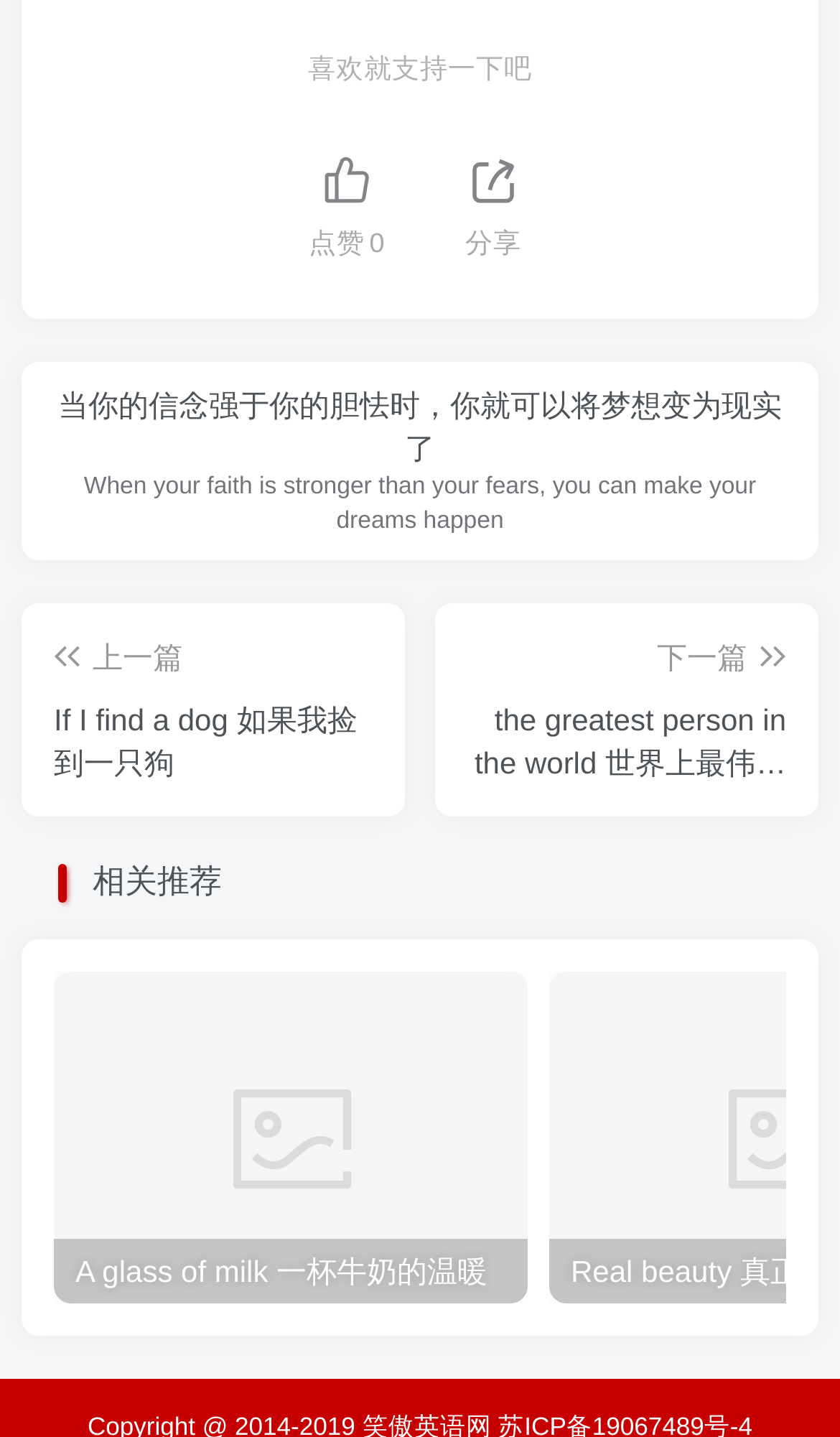What is the purpose of the '点赞' button?
Use the screenshot to answer the question with a single word or phrase.

To like the content